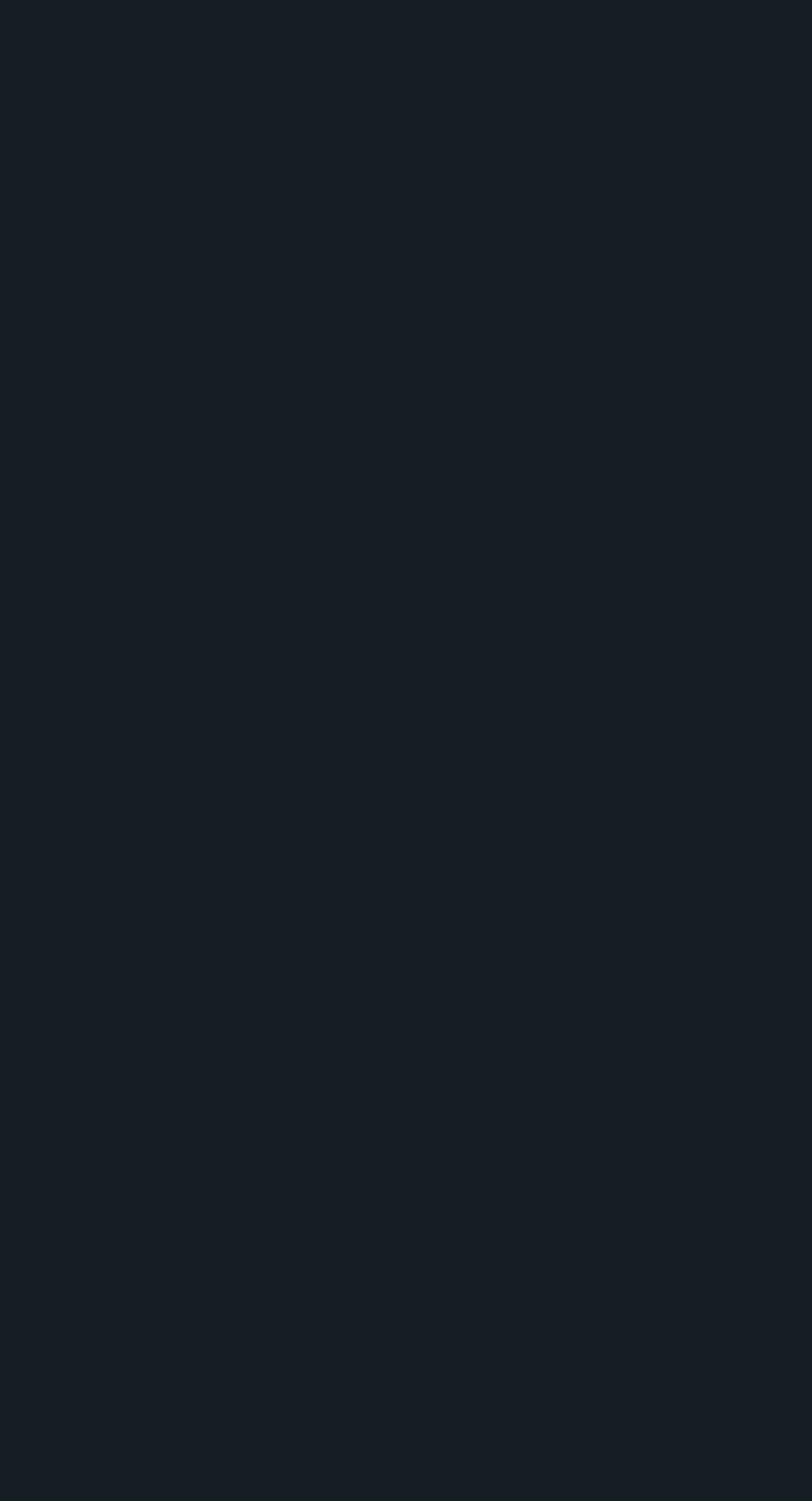Show the bounding box coordinates for the element that needs to be clicked to execute the following instruction: "Learn about the company's story". Provide the coordinates in the form of four float numbers between 0 and 1, i.e., [left, top, right, bottom].

[0.077, 0.061, 0.331, 0.1]